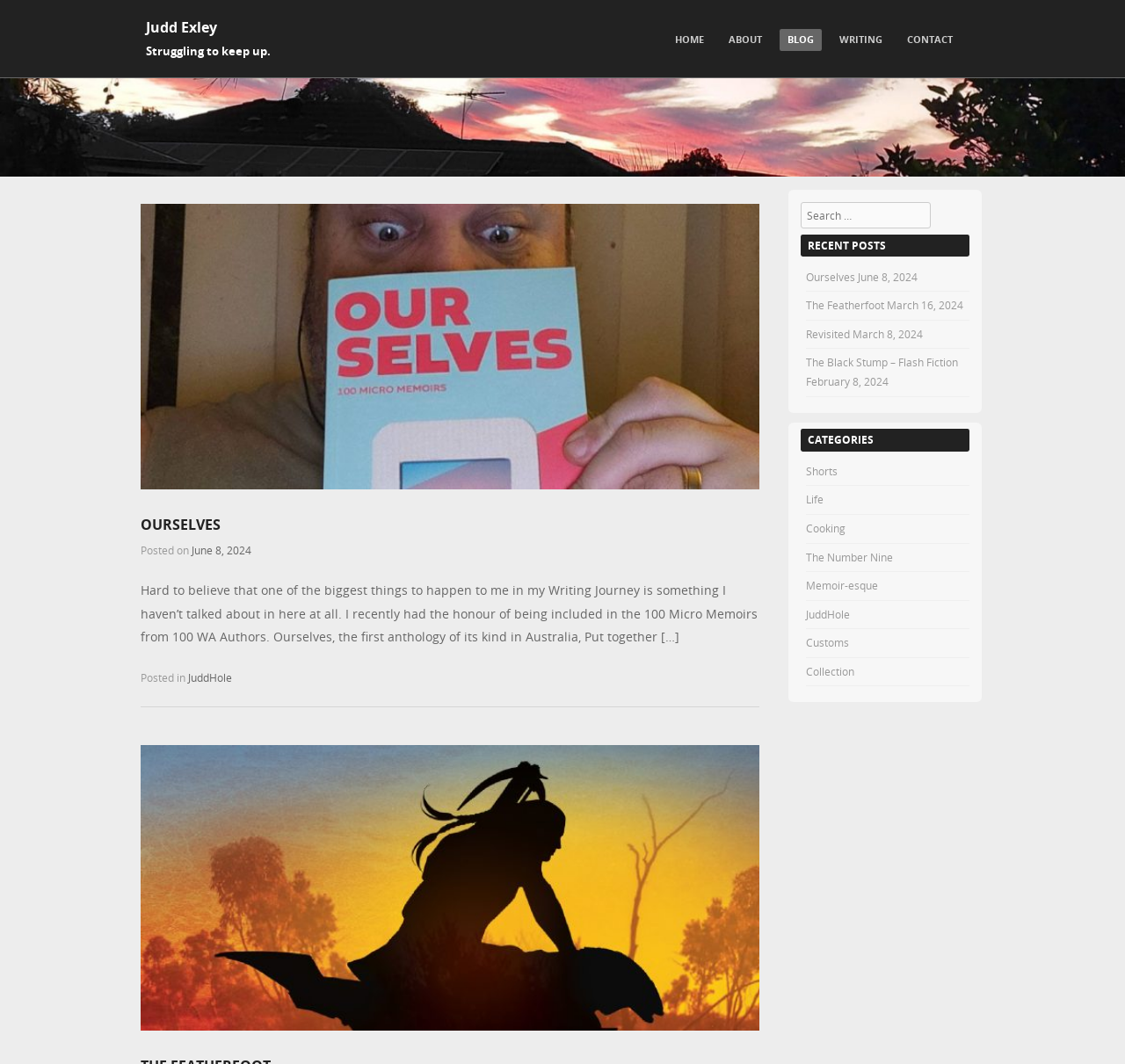Please find the bounding box coordinates of the element that needs to be clicked to perform the following instruction: "view recent post Ourselves". The bounding box coordinates should be four float numbers between 0 and 1, represented as [left, top, right, bottom].

[0.717, 0.253, 0.76, 0.266]